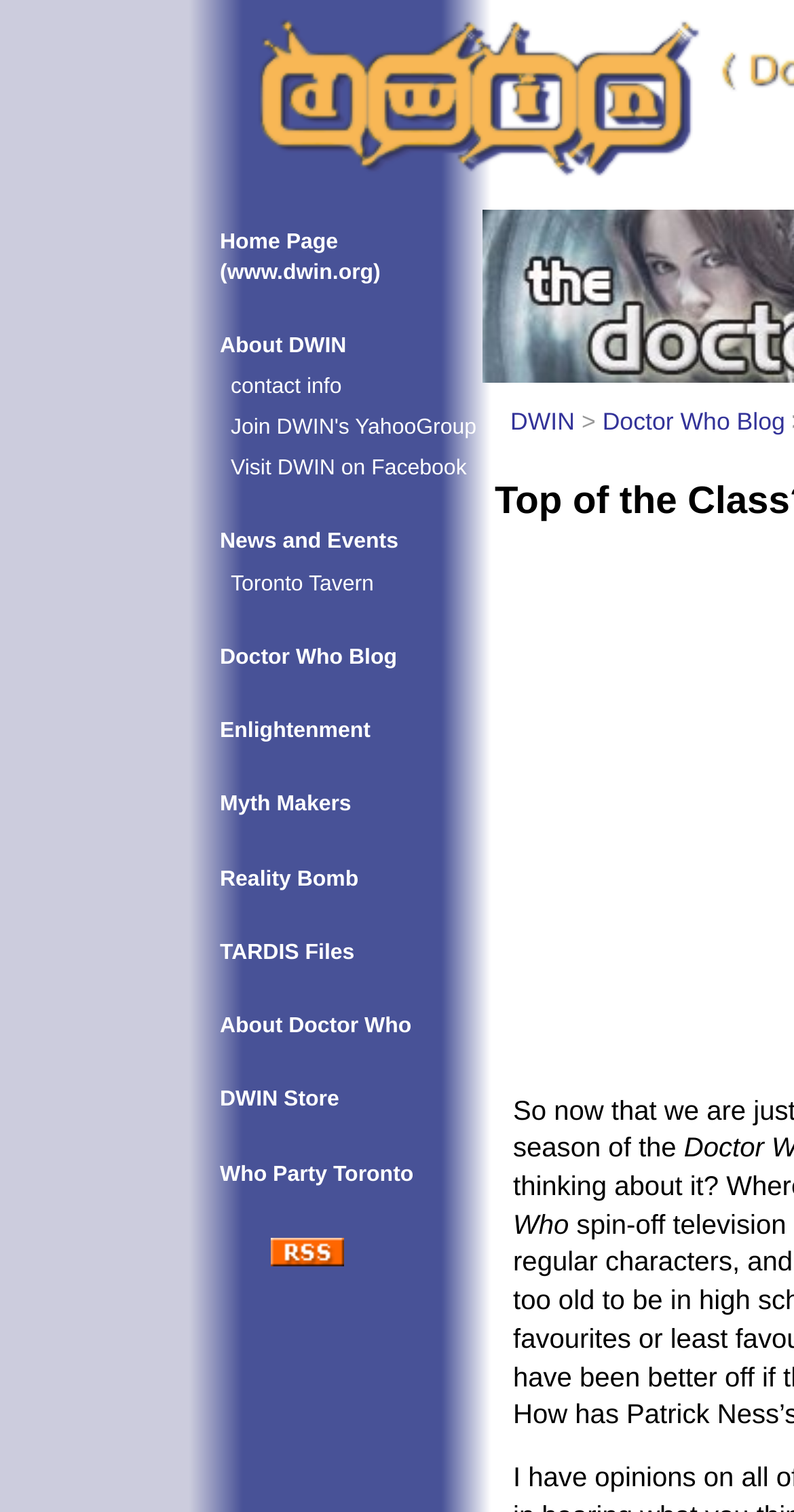Answer the question below with a single word or a brief phrase: 
How many social media links are on the page?

2